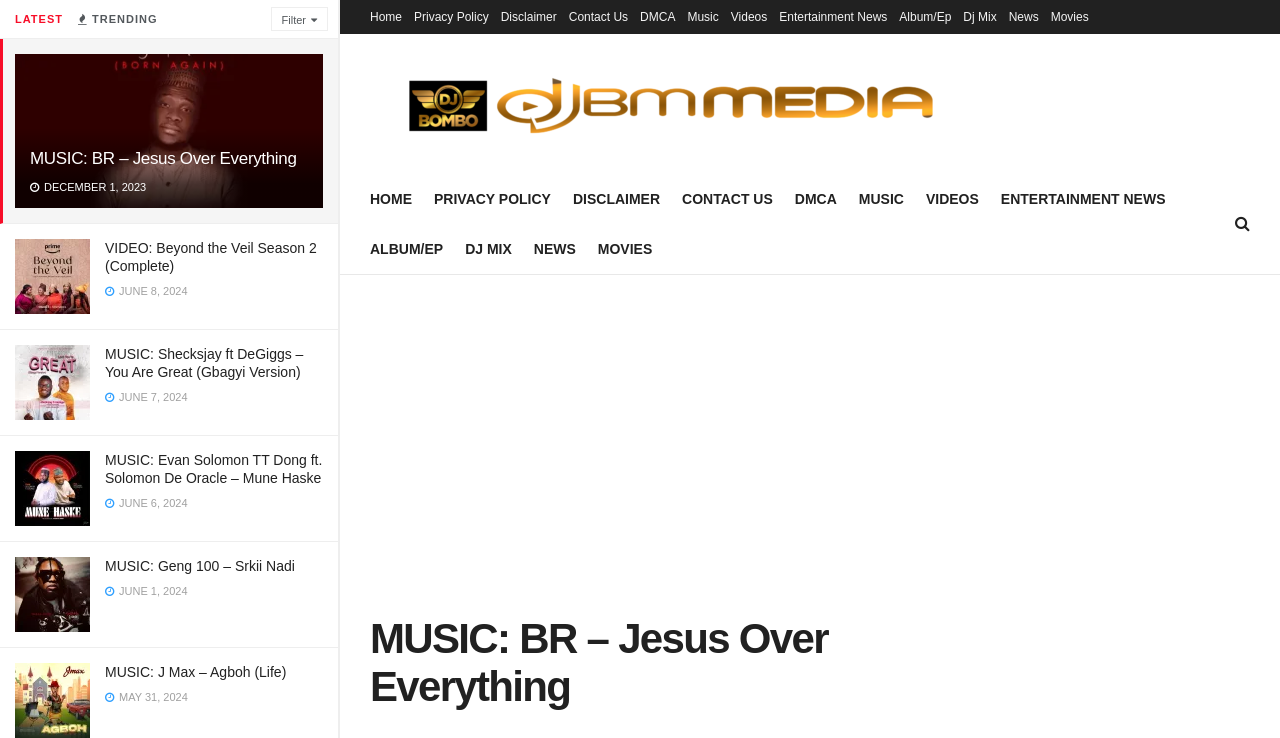Specify the bounding box coordinates of the element's region that should be clicked to achieve the following instruction: "Download MAYA HAI'HUWA THE EP Zip". The bounding box coordinates consist of four float numbers between 0 and 1, in the format [left, top, right, bottom].

[0.012, 0.073, 0.252, 0.282]